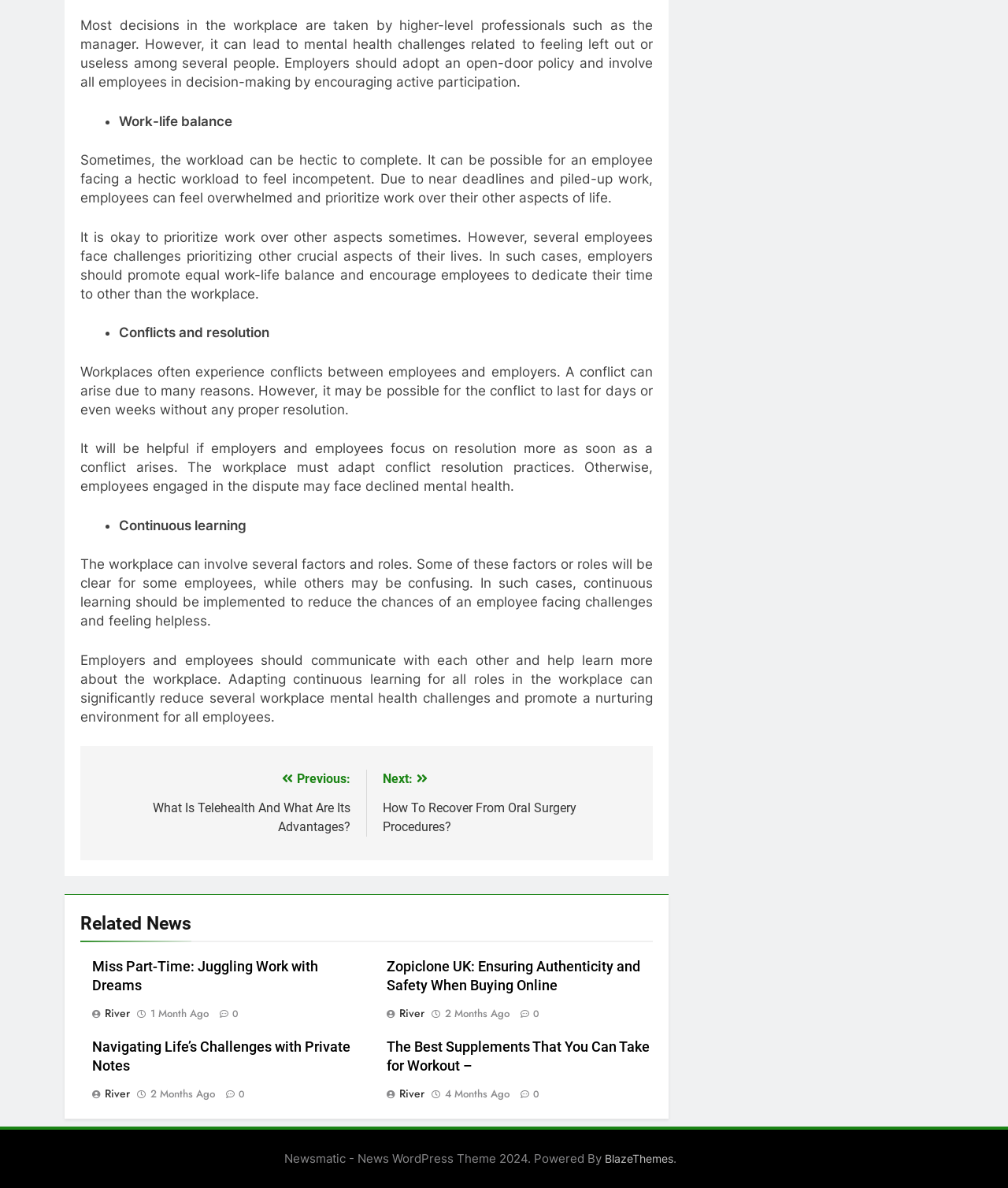What is the main topic of the webpage? From the image, respond with a single word or brief phrase.

Workplace mental health